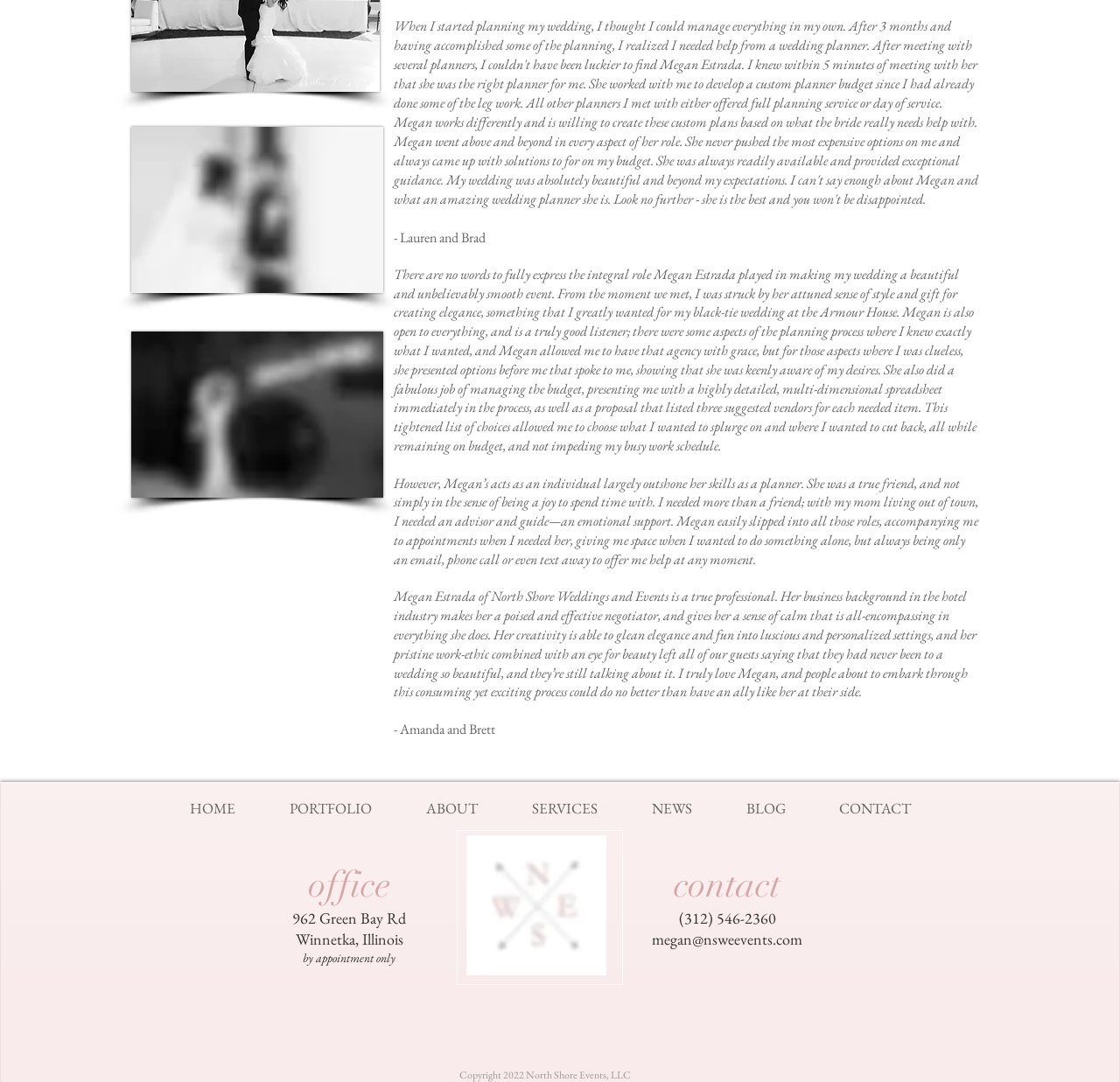Find the bounding box coordinates of the area to click in order to follow the instruction: "Contact Megan via email".

[0.582, 0.859, 0.716, 0.877]